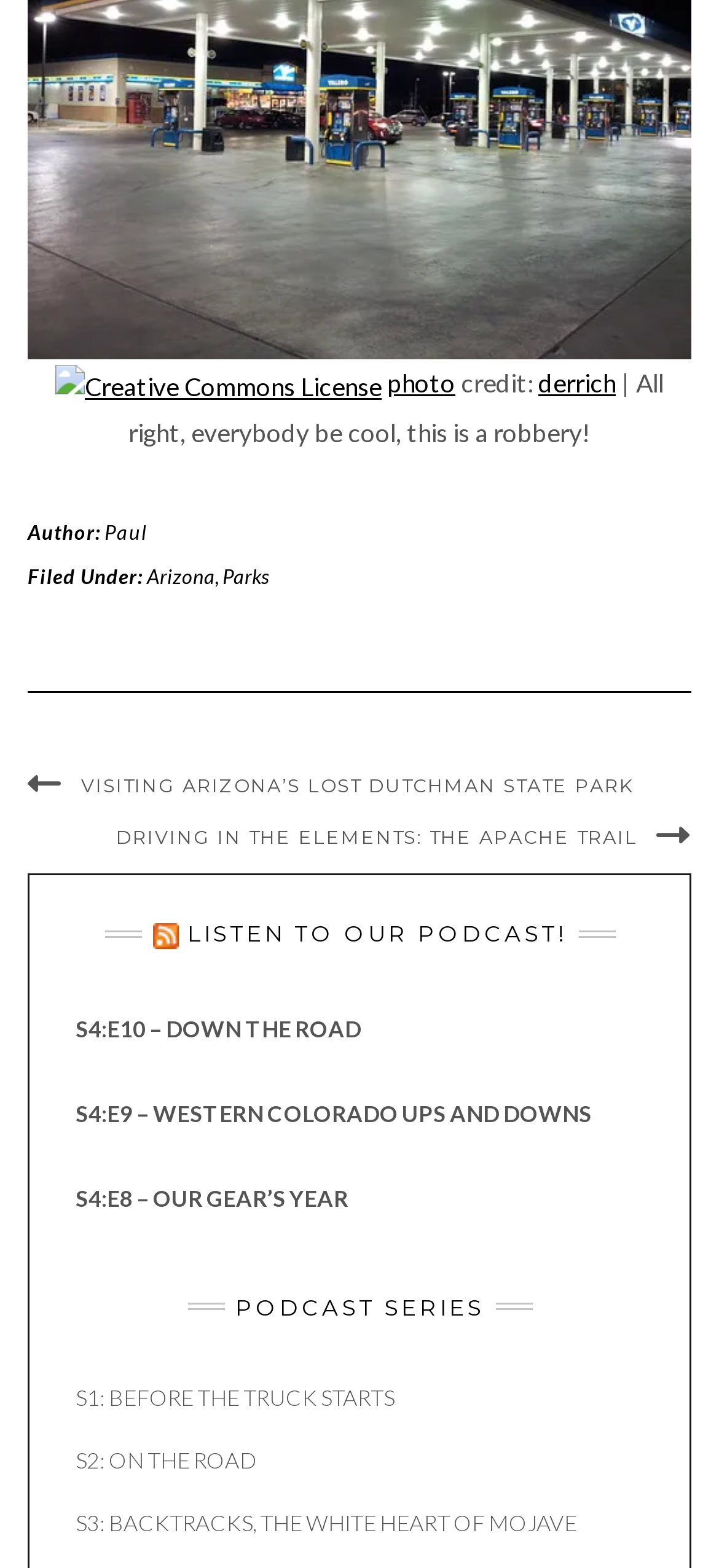How many seasons of the podcast are available?
Give a one-word or short-phrase answer derived from the screenshot.

4